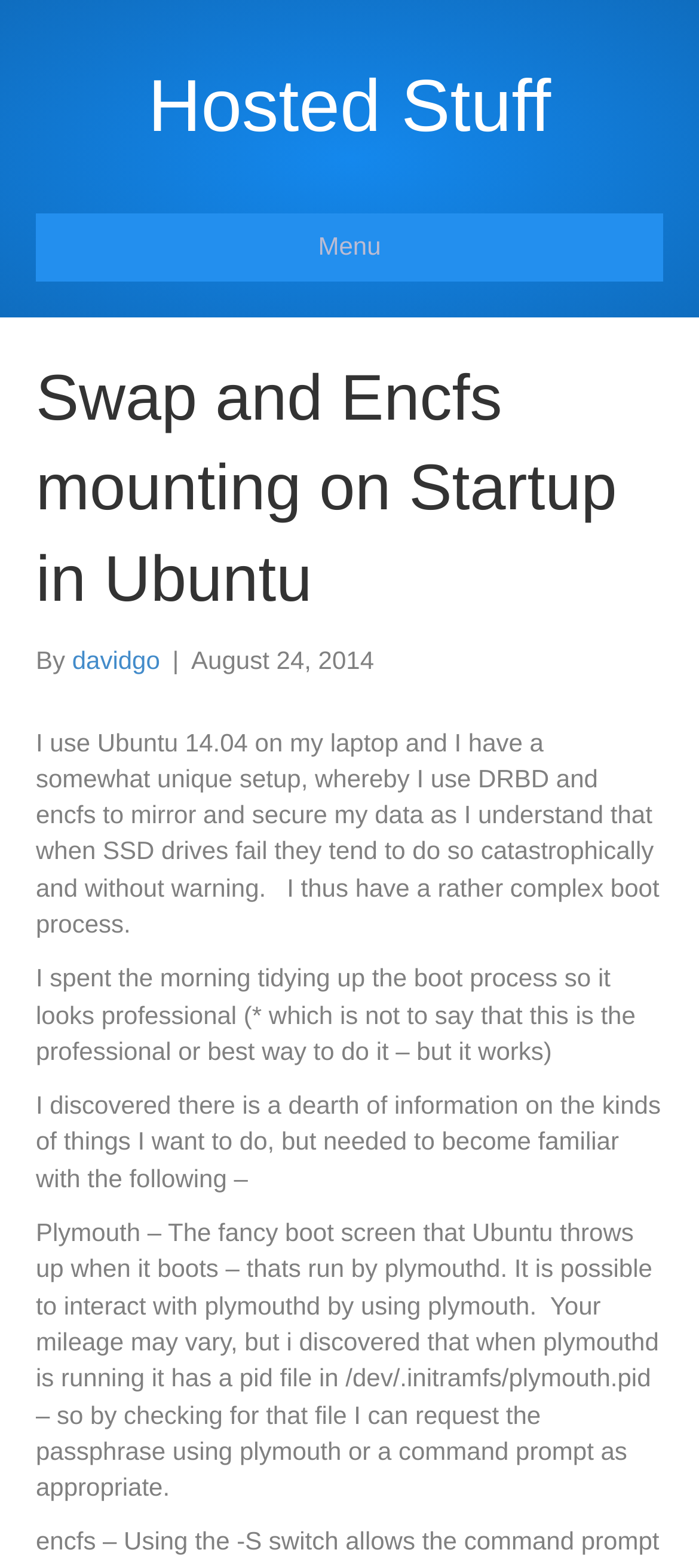Respond to the following question with a brief word or phrase:
What is the date of the article?

August 24, 2014